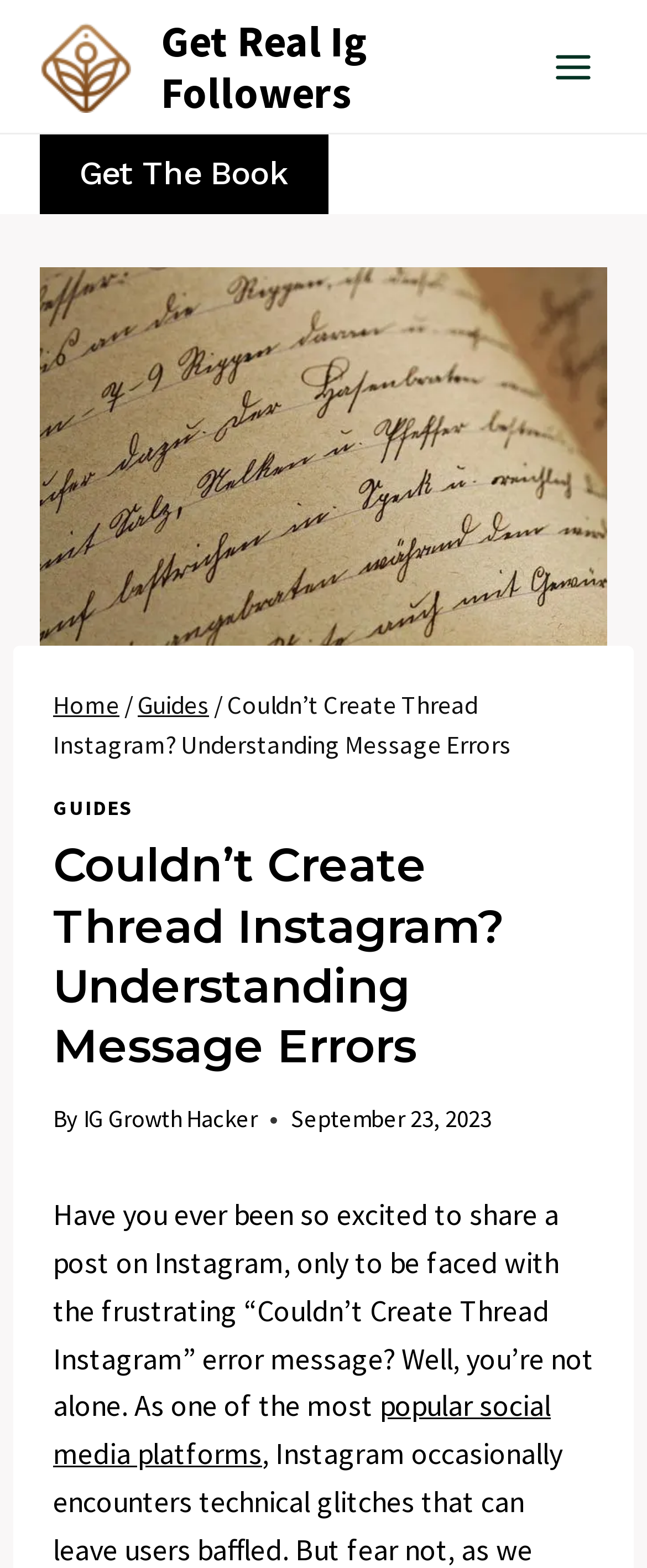Find the bounding box coordinates for the element described here: "Get the Book".

[0.062, 0.086, 0.506, 0.136]